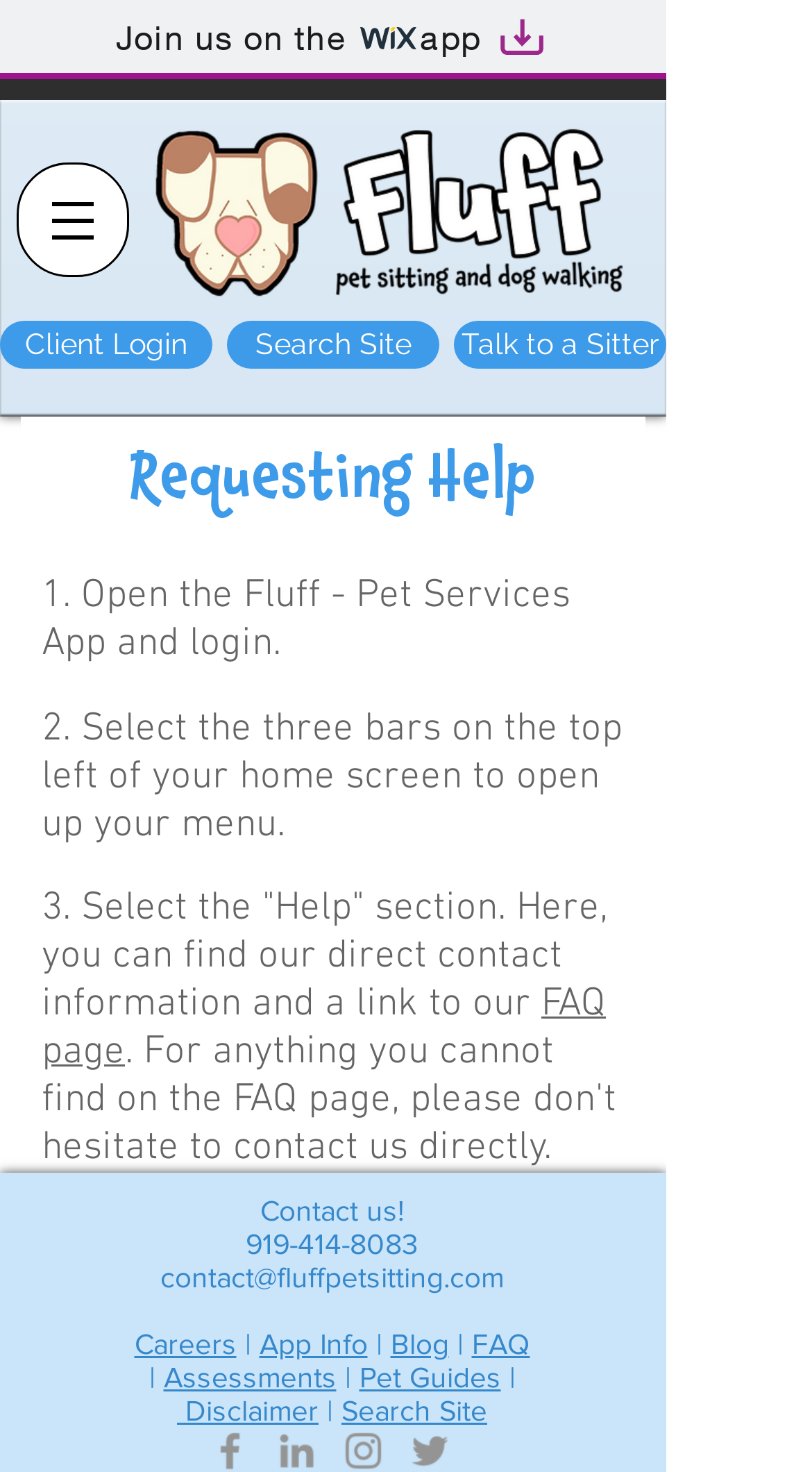Find the bounding box coordinates of the clickable area required to complete the following action: "Search the site".

[0.279, 0.218, 0.541, 0.25]